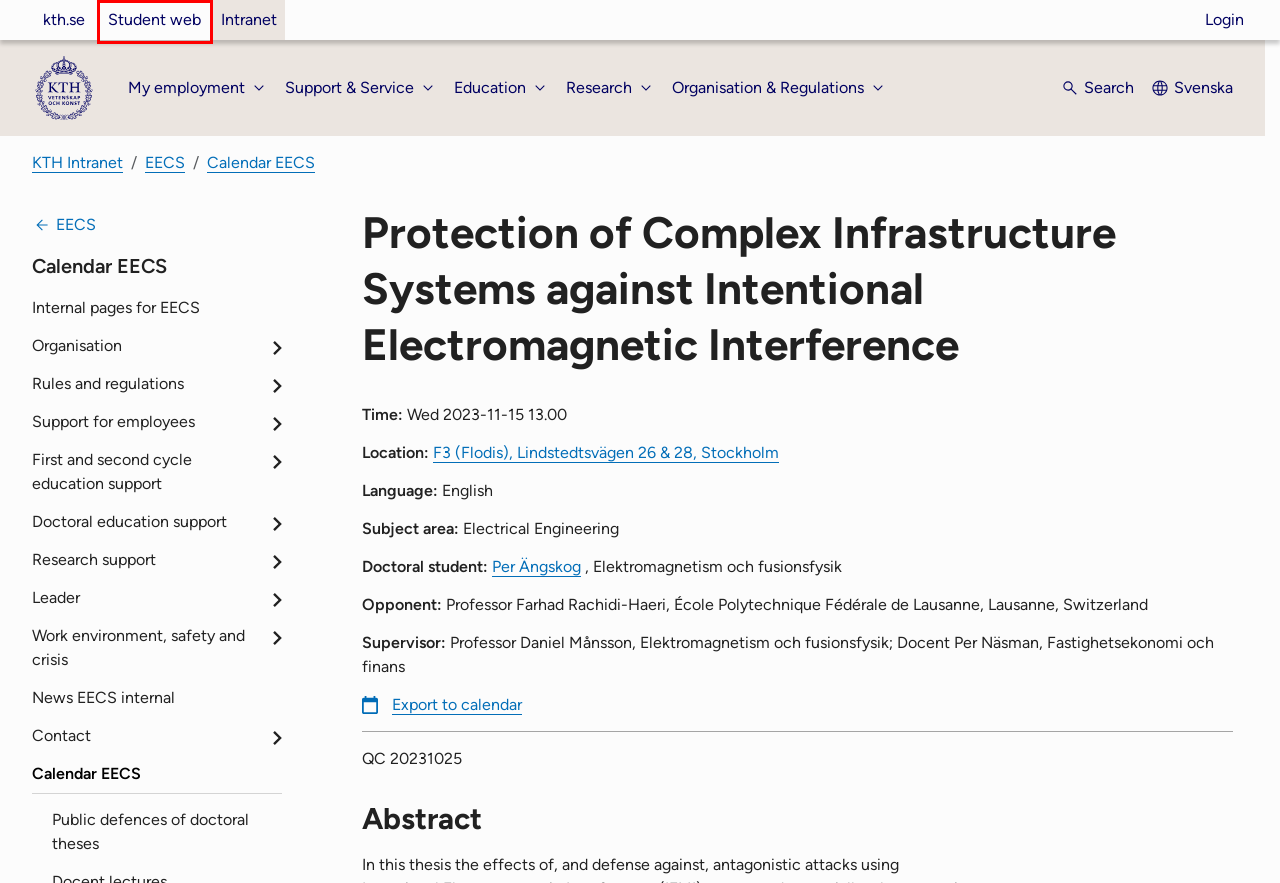A screenshot of a webpage is provided, featuring a red bounding box around a specific UI element. Identify the webpage description that most accurately reflects the new webpage after interacting with the selected element. Here are the candidates:
A. Student web |  Student
B. KTH Library |  KTH
C. KTH | F3 (Flodis)
D. Protection of Complex Infrastructure Systems against Intentional Electromagnetic Interference |  KTH
E. Contact KTH |  KTH
F. About this website |  KTH
G. KTH - Sweden’s largest technical university |  KTH
H. KTH Intranet |  KTH Intranet

A